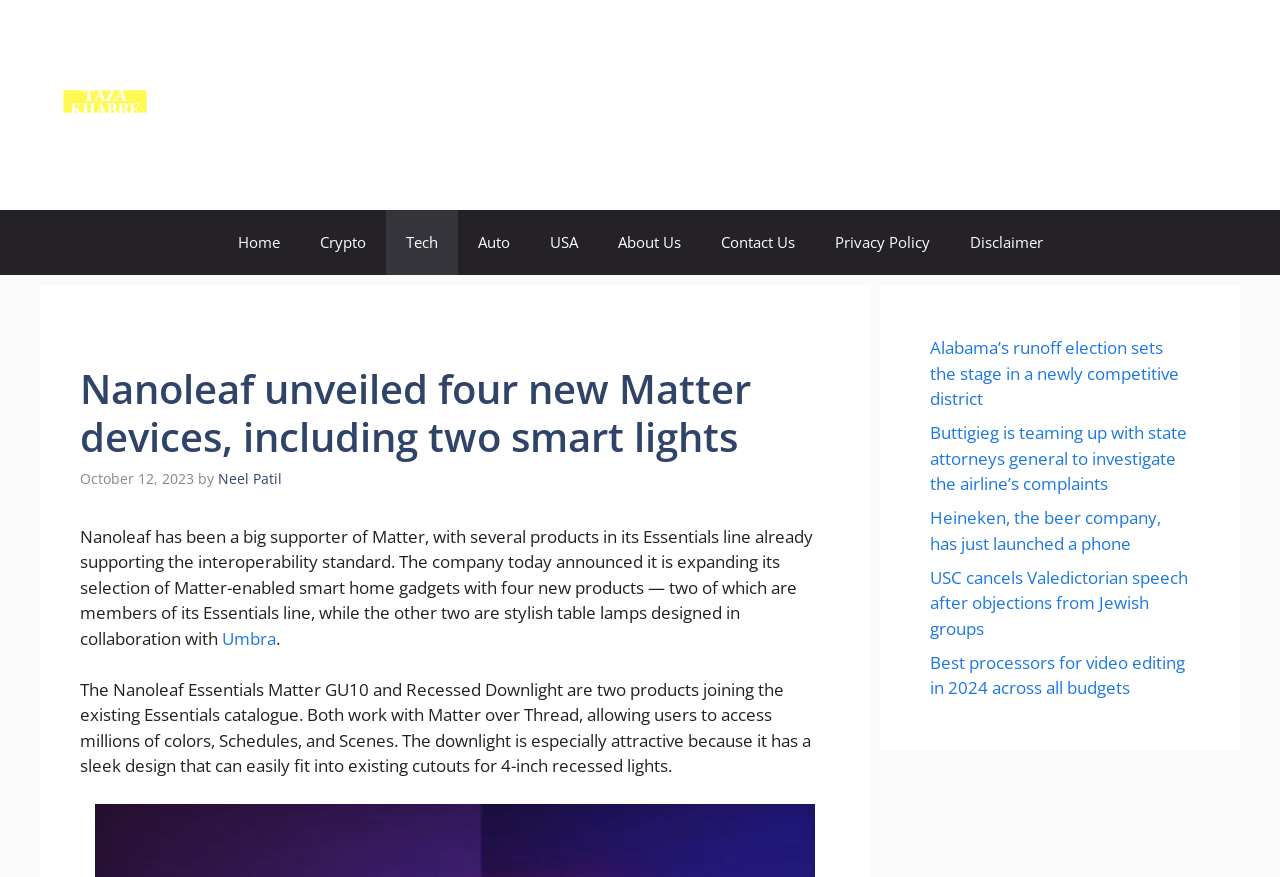Provide the bounding box coordinates of the UI element that matches the description: "7 figure ecommerce store".

None